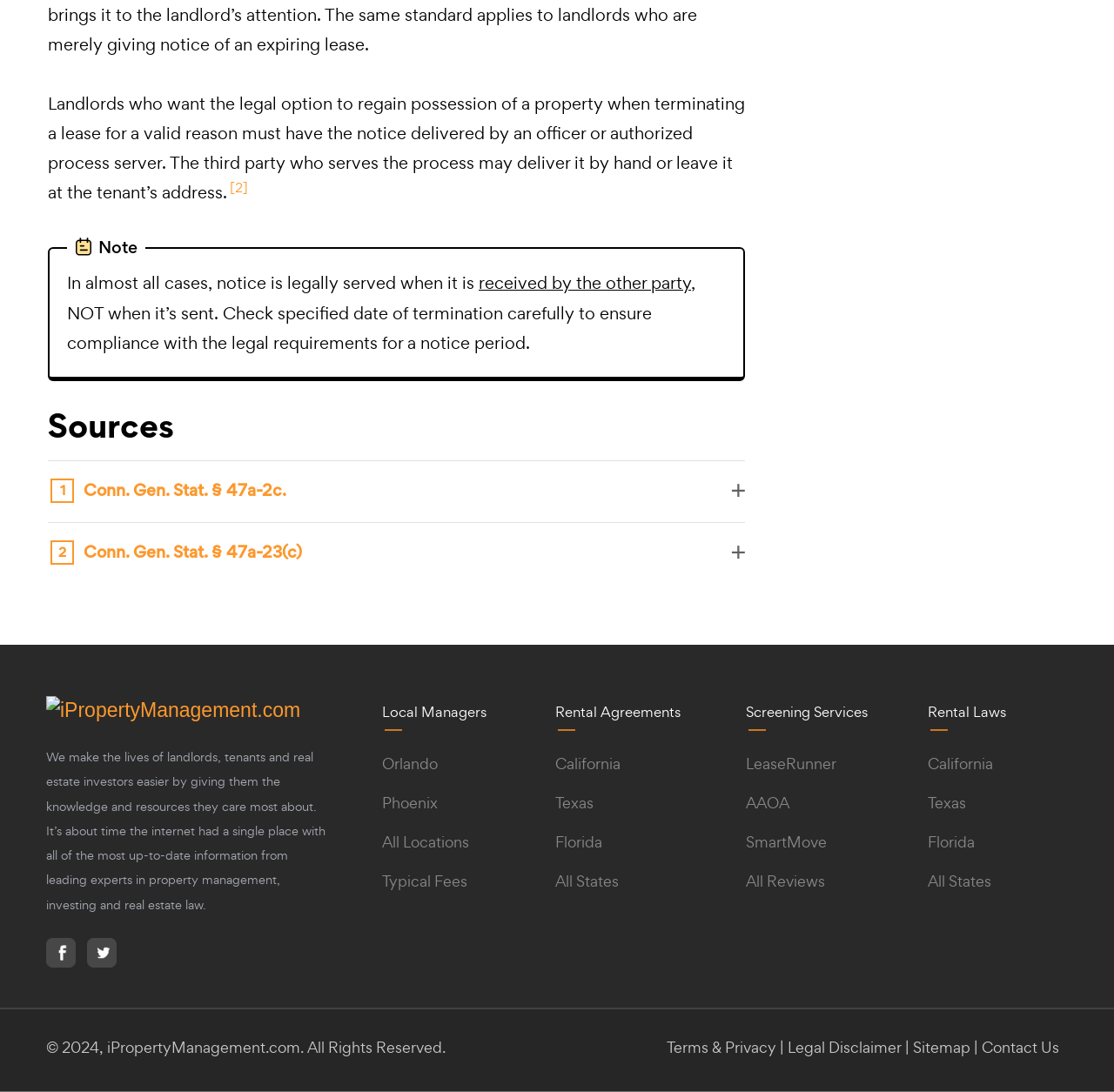Please specify the coordinates of the bounding box for the element that should be clicked to carry out this instruction: "Visit the iPropertyManagement.com website". The coordinates must be four float numbers between 0 and 1, formatted as [left, top, right, bottom].

[0.041, 0.641, 0.27, 0.658]